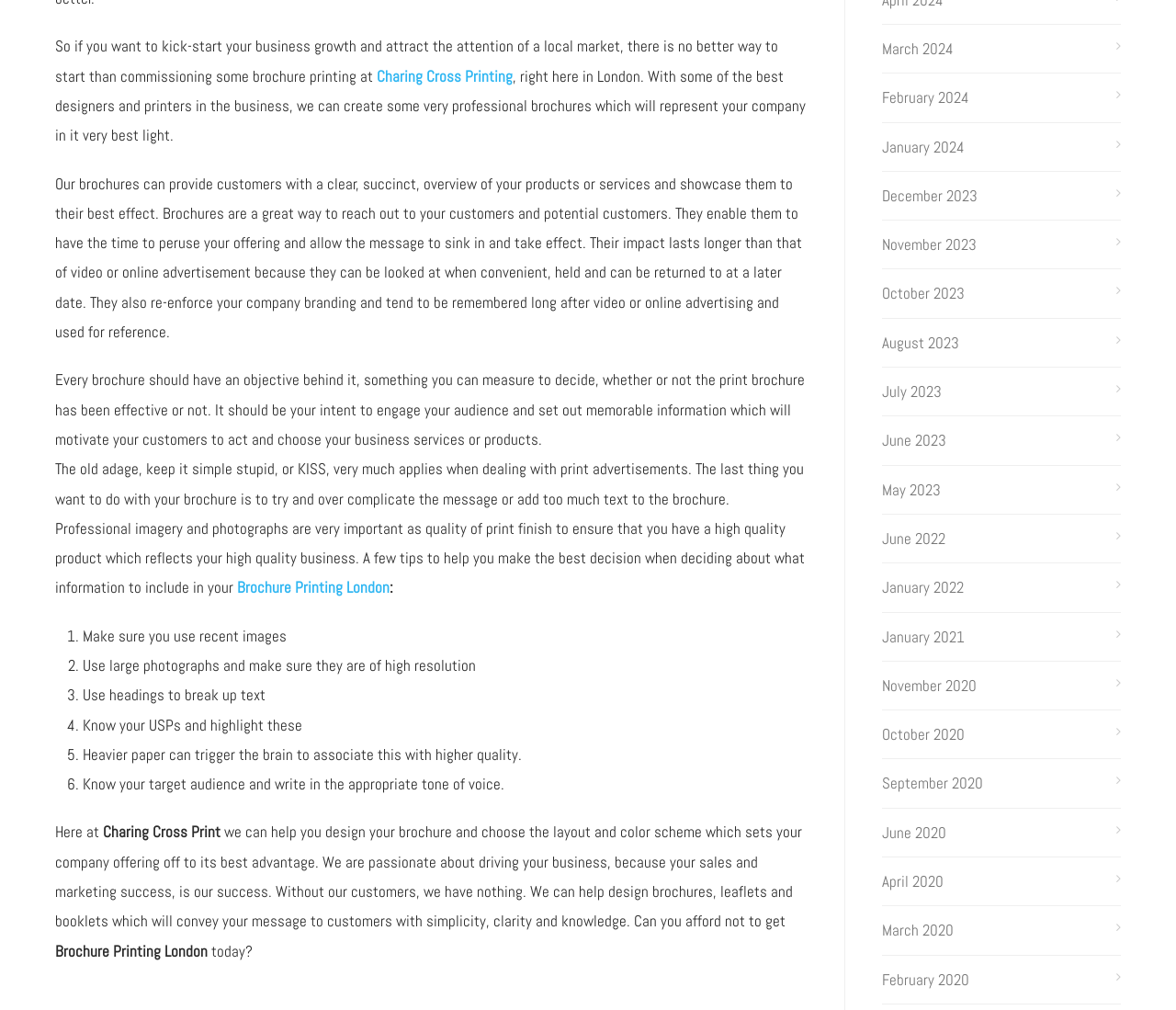Provide the bounding box coordinates of the HTML element this sentence describes: "Charing Cross Printing". The bounding box coordinates consist of four float numbers between 0 and 1, i.e., [left, top, right, bottom].

[0.32, 0.065, 0.436, 0.085]